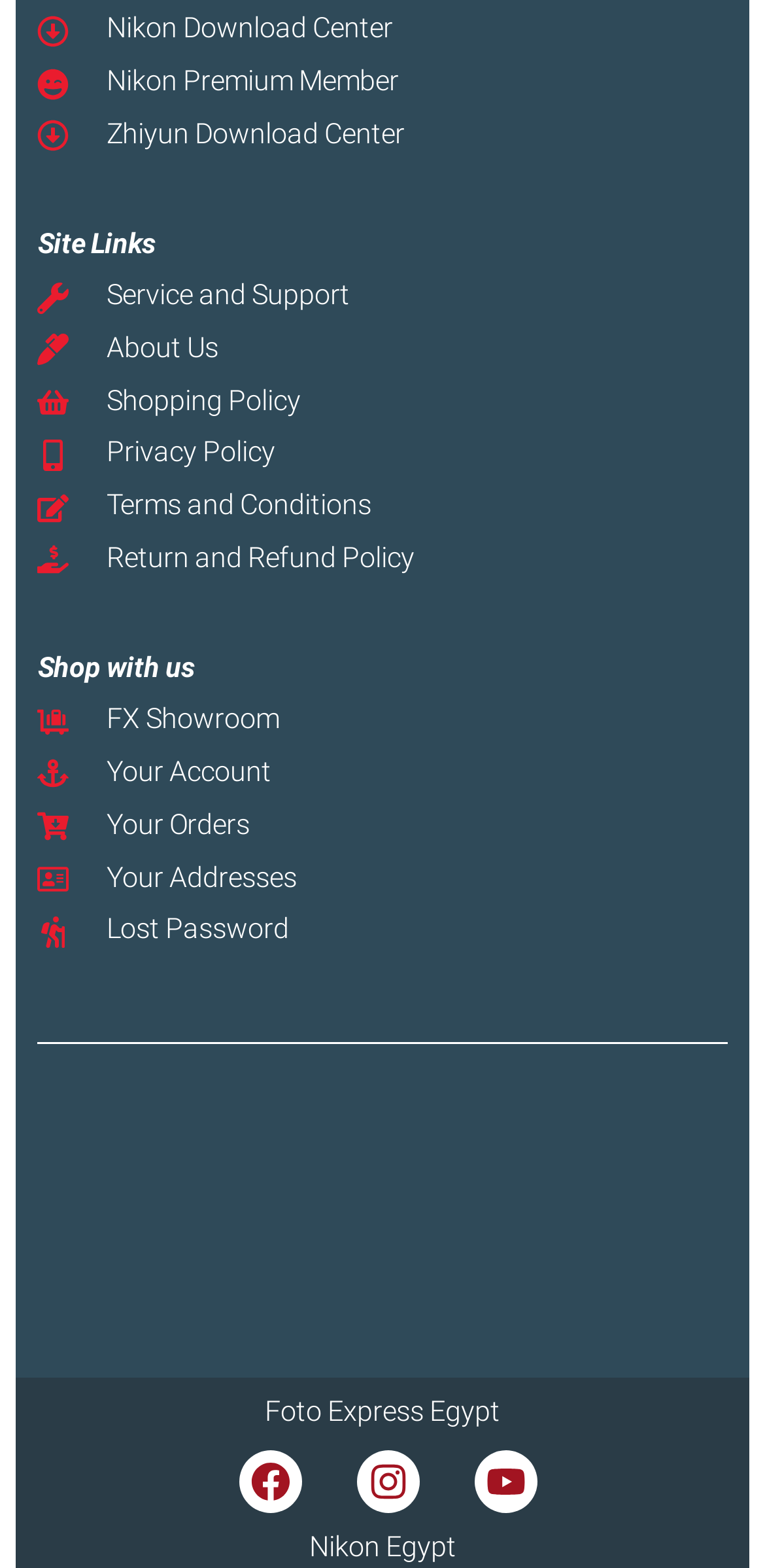Find the bounding box coordinates for the HTML element specified by: "Your Addresses".

[0.049, 0.549, 0.951, 0.572]